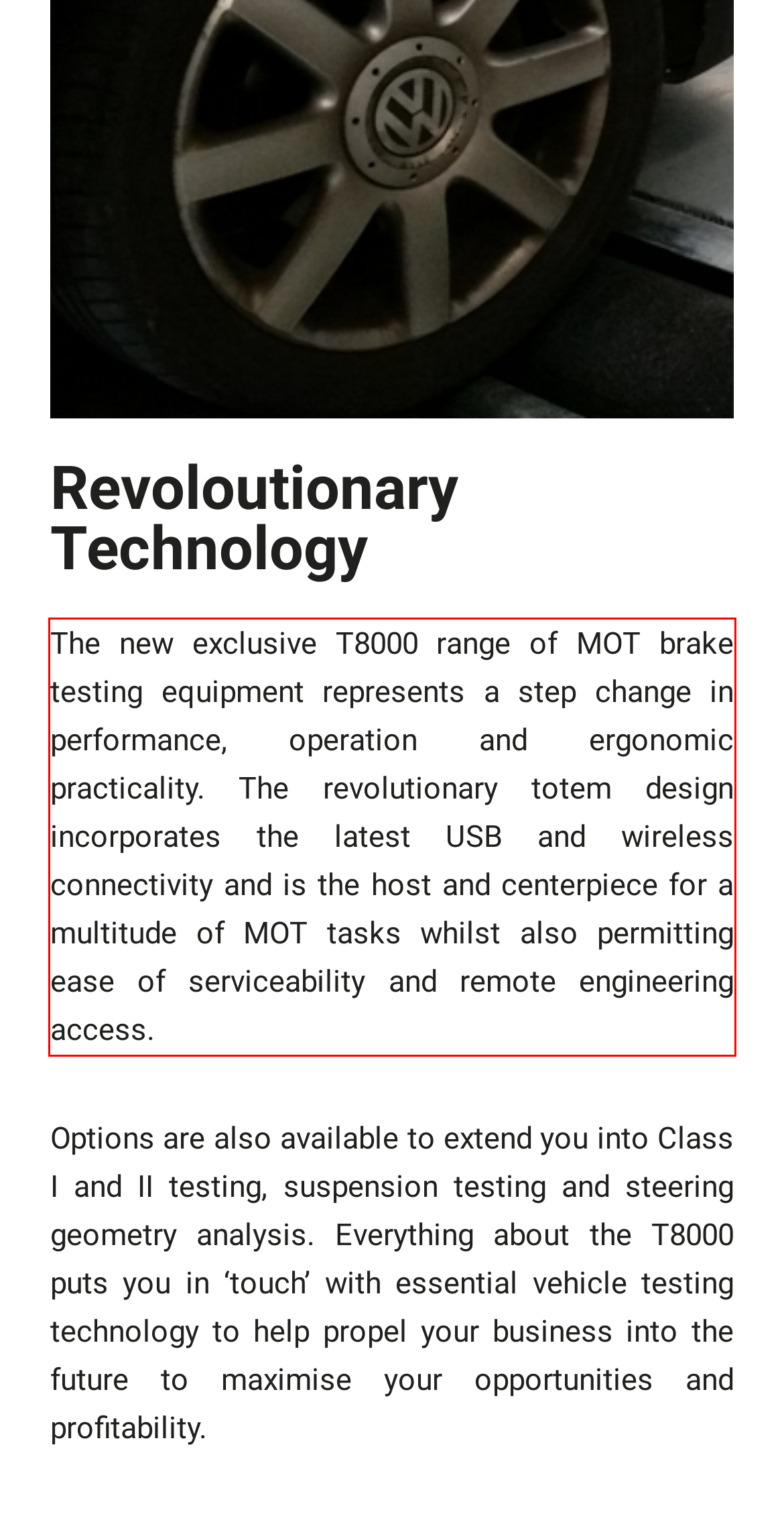You are provided with a screenshot of a webpage that includes a UI element enclosed in a red rectangle. Extract the text content inside this red rectangle.

The new exclusive T8000 range of MOT brake testing equipment represents a step change in performance, operation and ergonomic practicality. The revolutionary totem design incorporates the latest USB and wireless connectivity and is the host and centerpiece for a multitude of MOT tasks whilst also permitting ease of serviceability and remote engineering access.